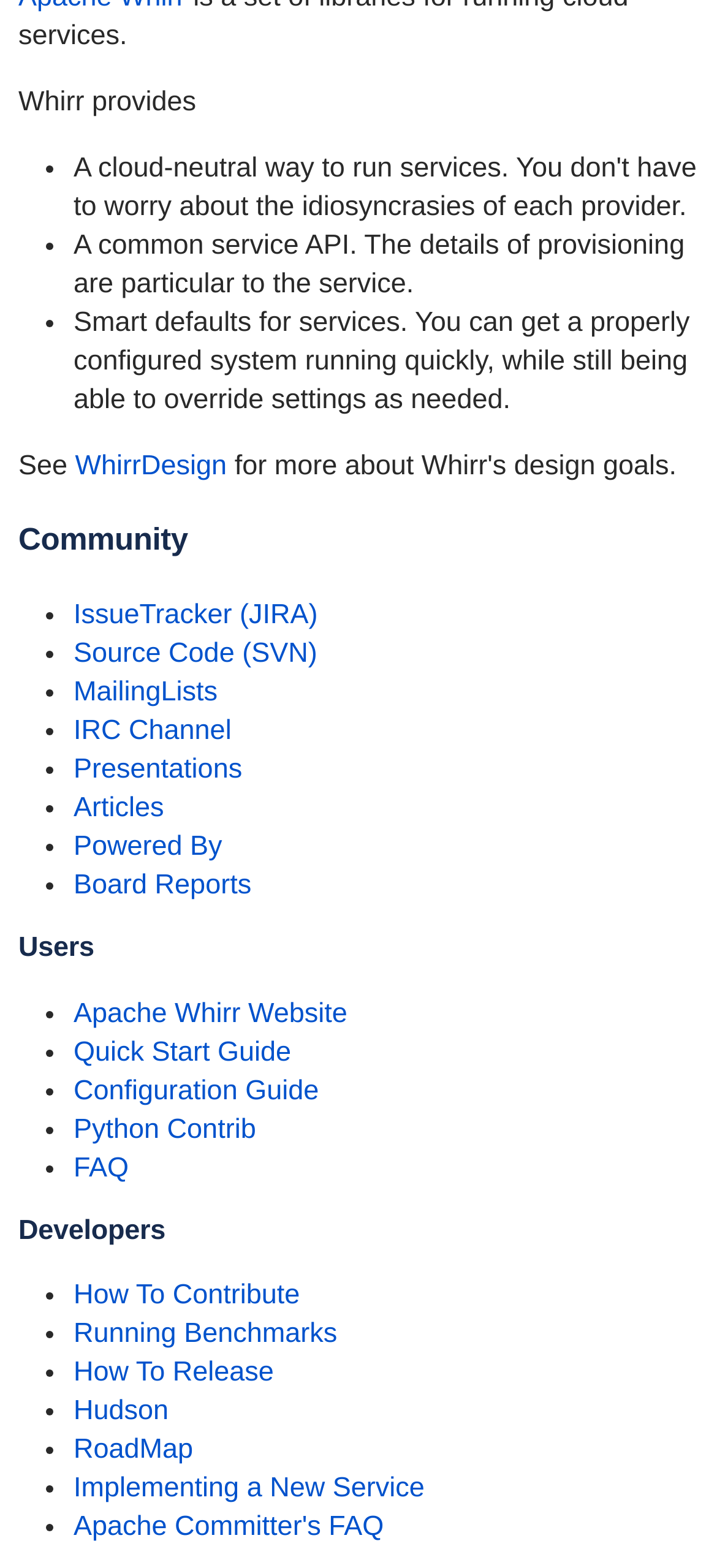Determine the bounding box for the described HTML element: "IRC Channel". Ensure the coordinates are four float numbers between 0 and 1 in the format [left, top, right, bottom].

[0.103, 0.456, 0.323, 0.476]